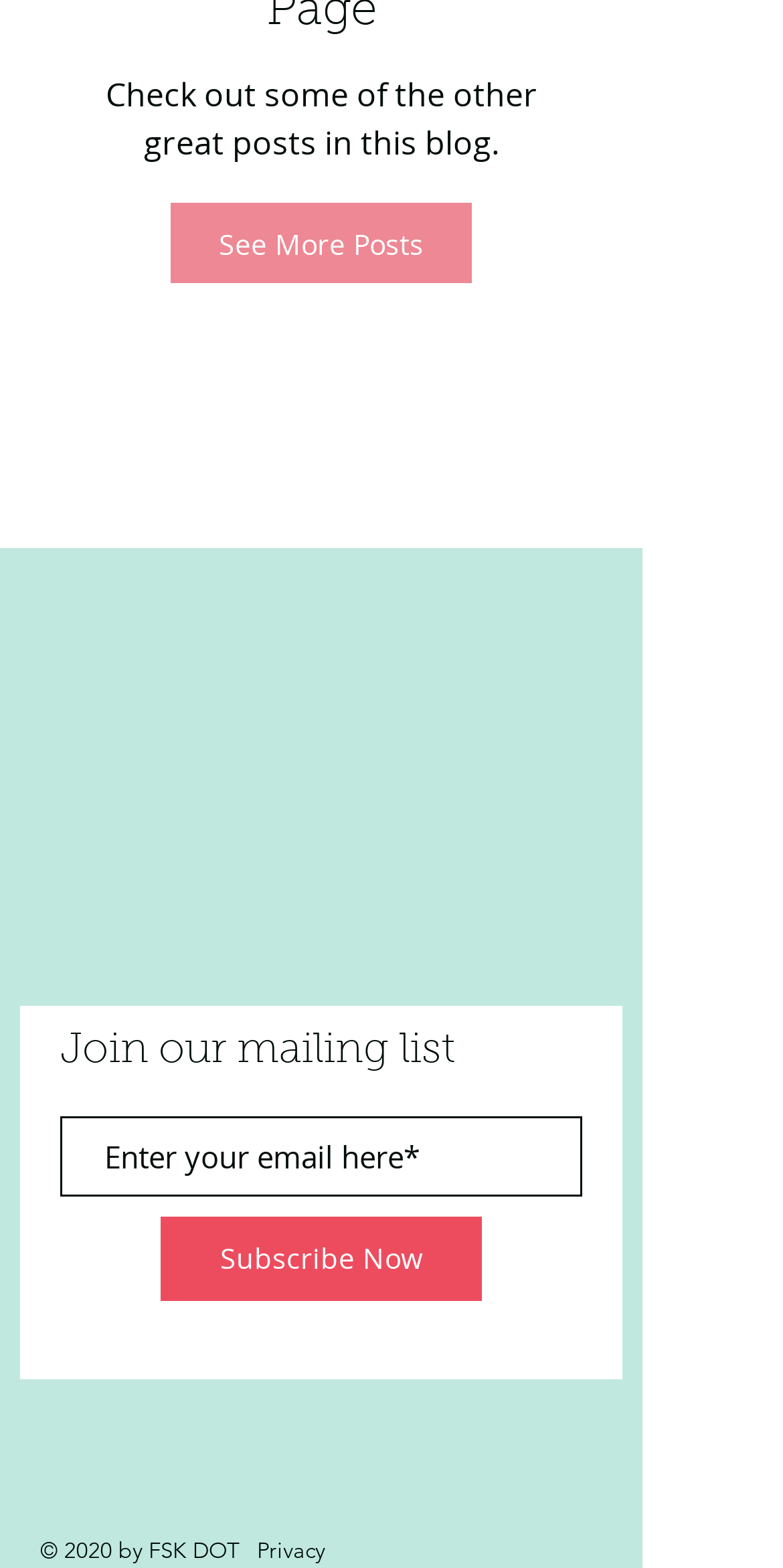Using the information in the image, give a detailed answer to the following question: What is the text above the 'See More Posts' link?

The text is a static text element located above the 'See More Posts' link, encouraging users to explore more posts in the blog.